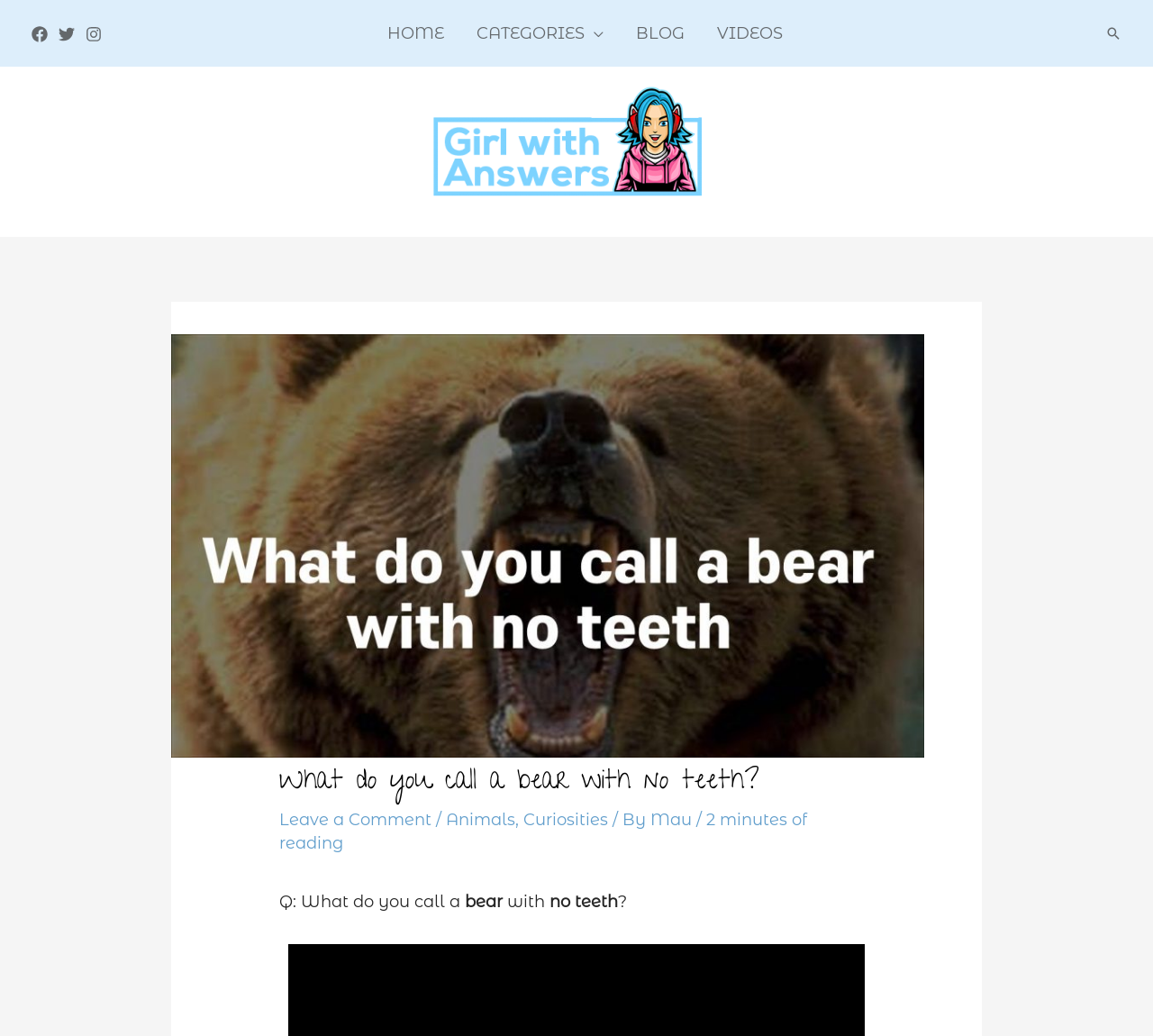Identify the bounding box coordinates of the part that should be clicked to carry out this instruction: "Go to HOME page".

[0.321, 0.0, 0.399, 0.064]